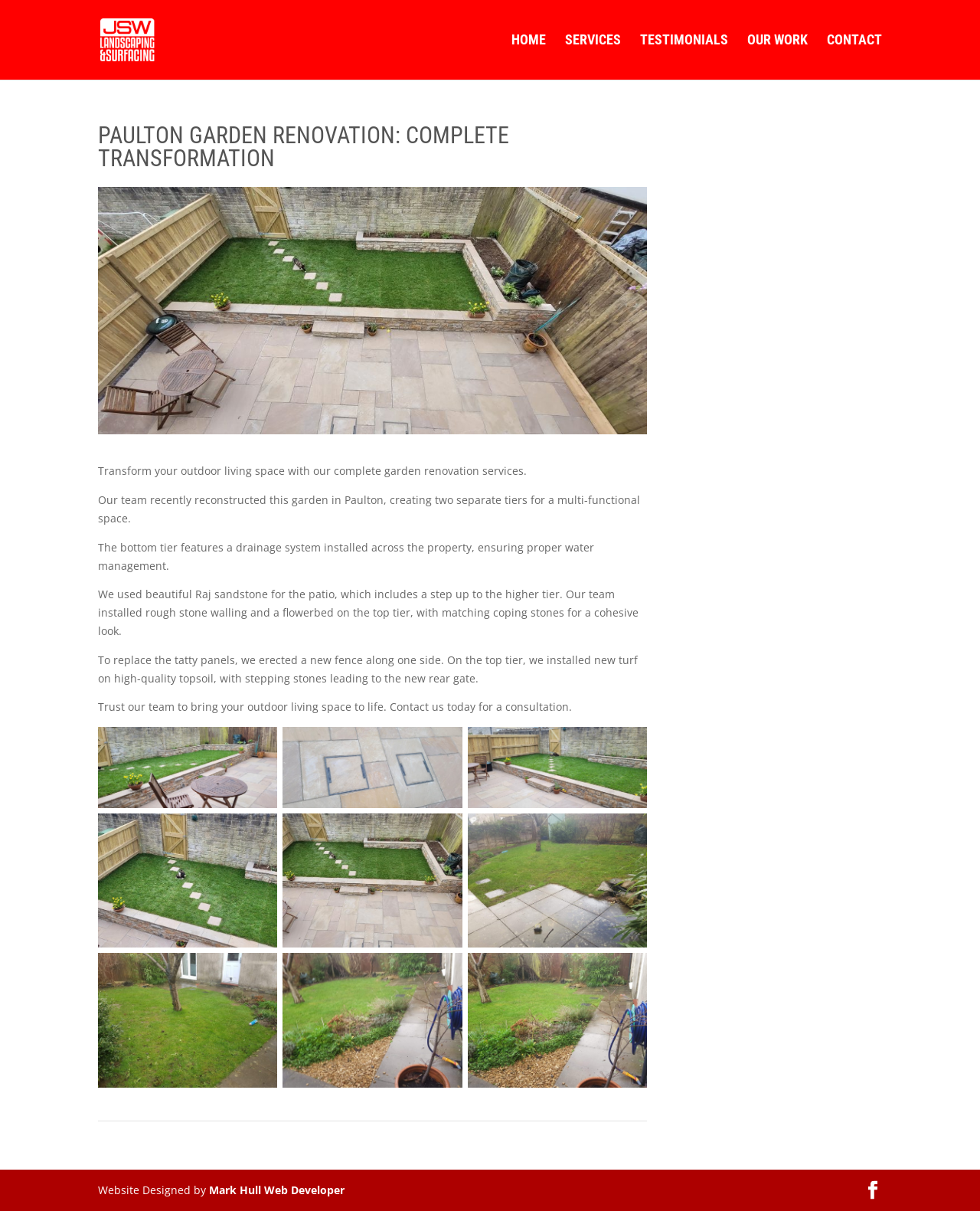Using the format (top-left x, top-left y, bottom-right x, bottom-right y), provide the bounding box coordinates for the described UI element. All values should be floating point numbers between 0 and 1: Mark Hull Web Developer

[0.213, 0.977, 0.352, 0.989]